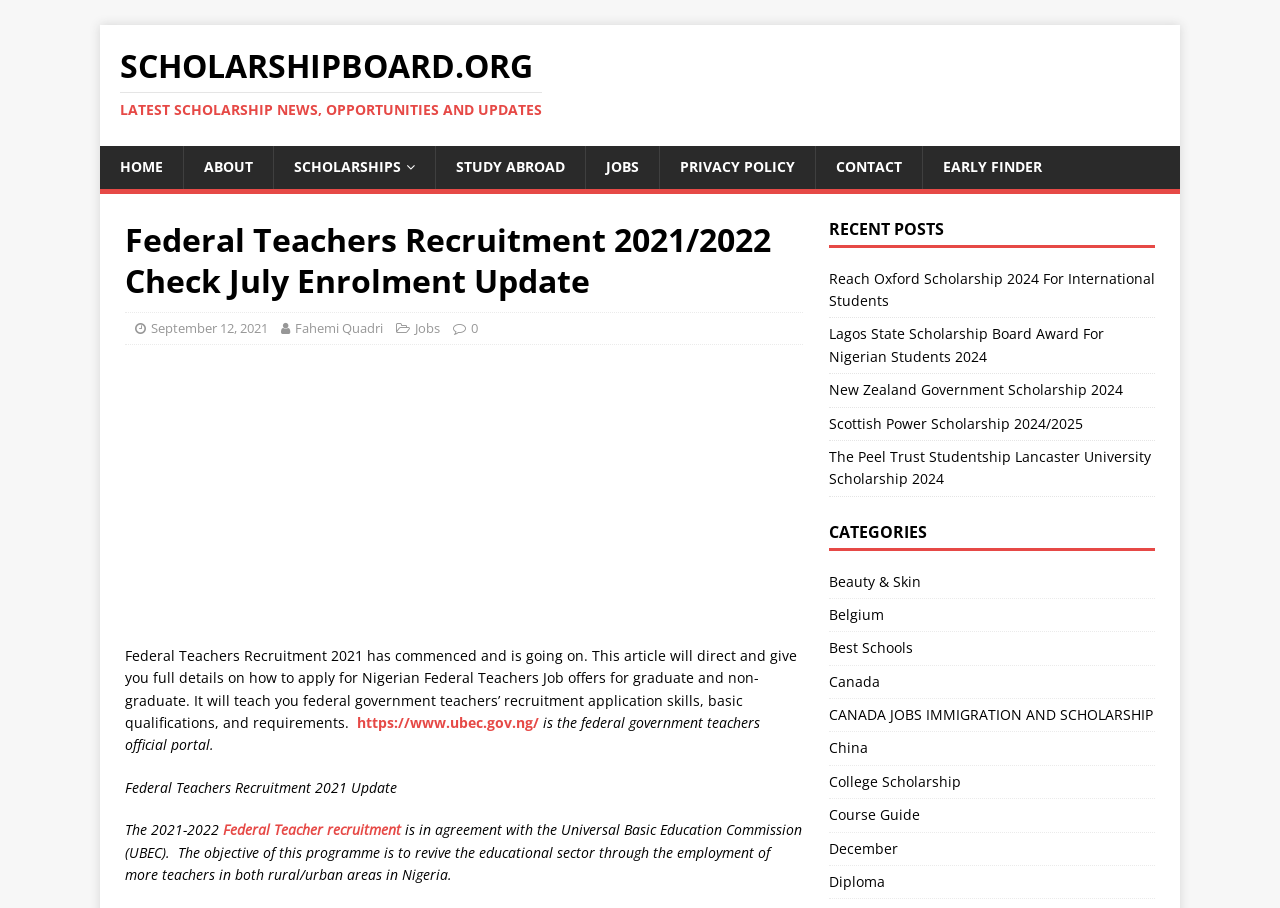Please identify the bounding box coordinates of the area that needs to be clicked to fulfill the following instruction: "Explore the category of Beauty & Skin."

[0.647, 0.628, 0.902, 0.658]